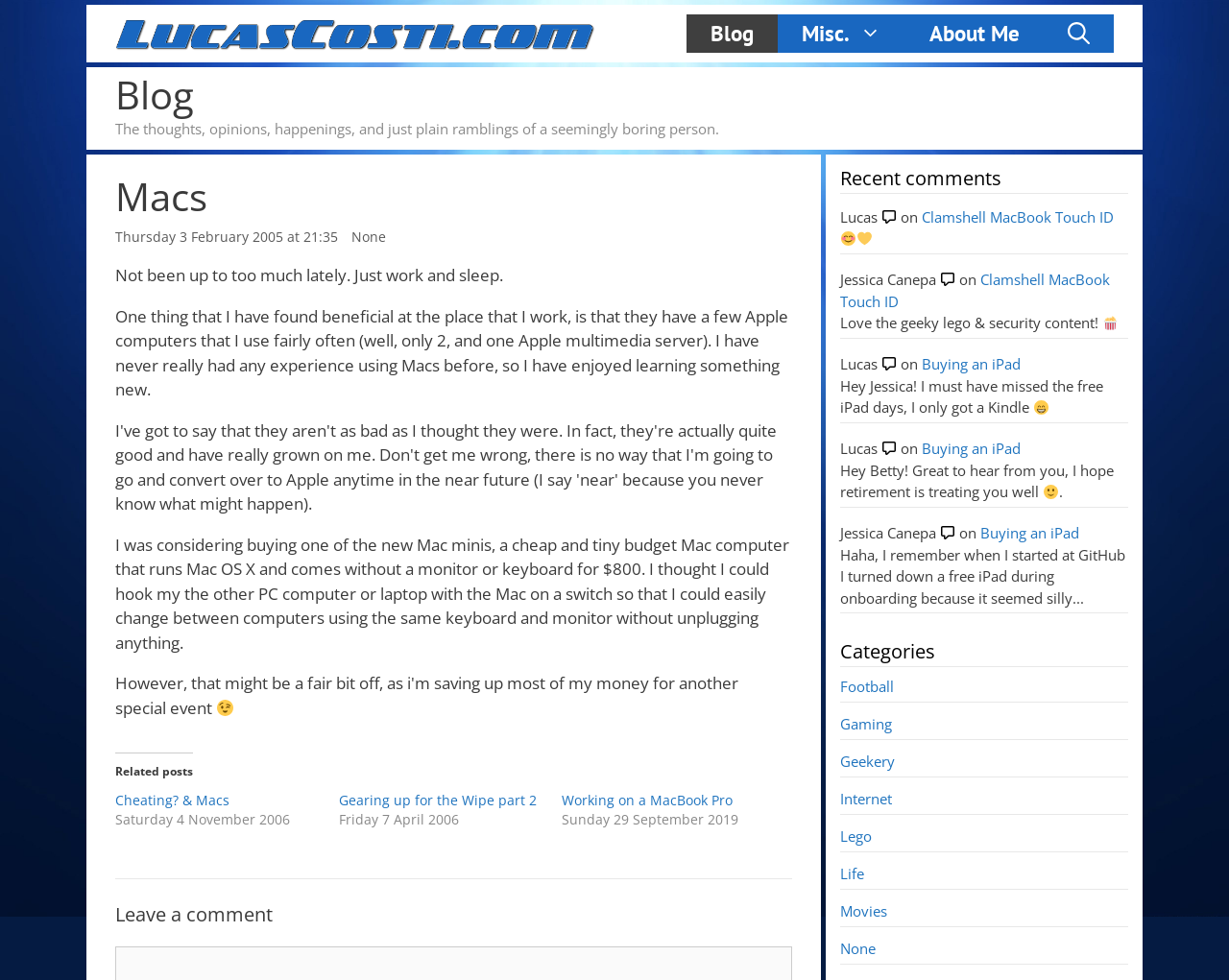Provide a short answer using a single word or phrase for the following question: 
What is the name of the website?

LucasCosti.com